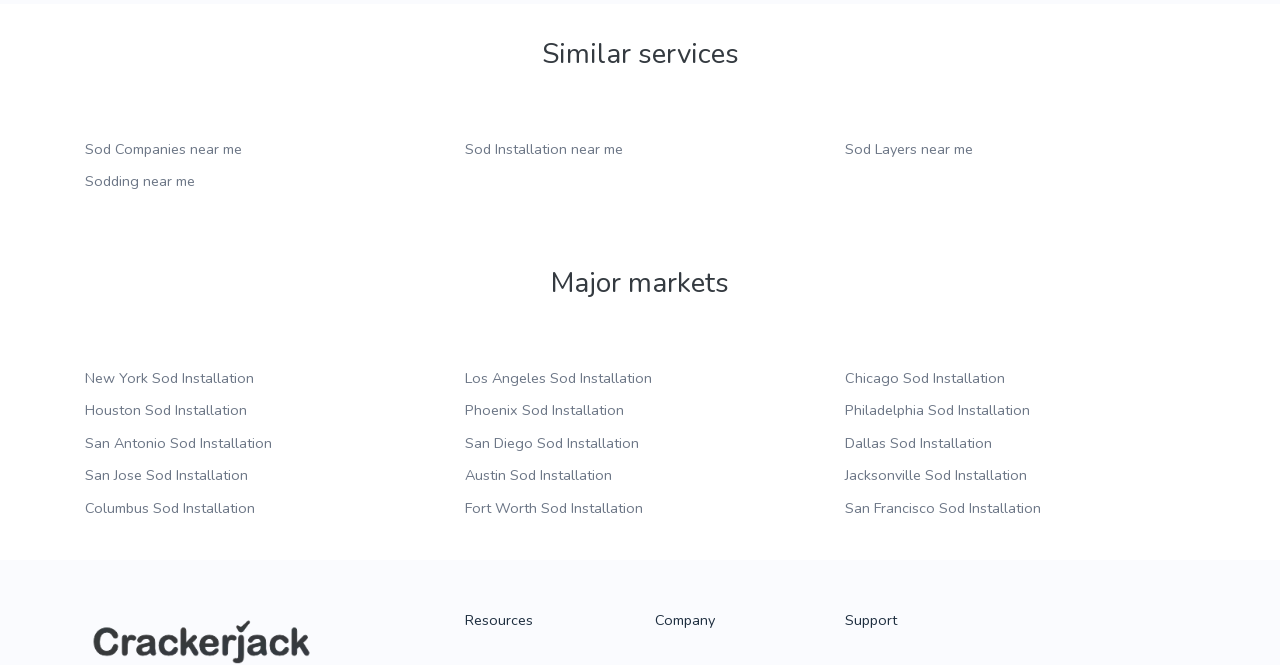Determine the bounding box coordinates for the area you should click to complete the following instruction: "Learn about resources".

[0.363, 0.918, 0.416, 0.948]